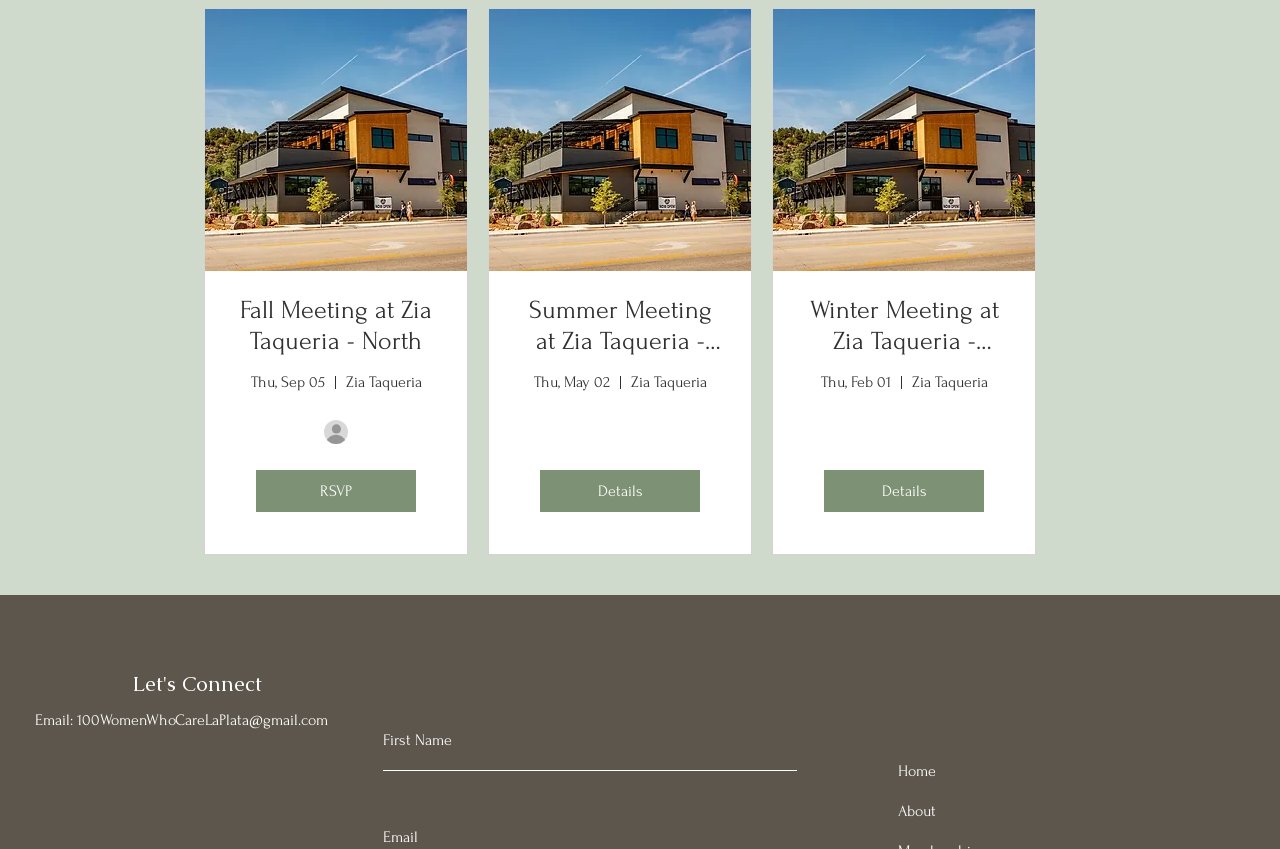Locate the bounding box coordinates of the element that should be clicked to fulfill the instruction: "Click the RSVP link".

[0.2, 0.554, 0.325, 0.604]